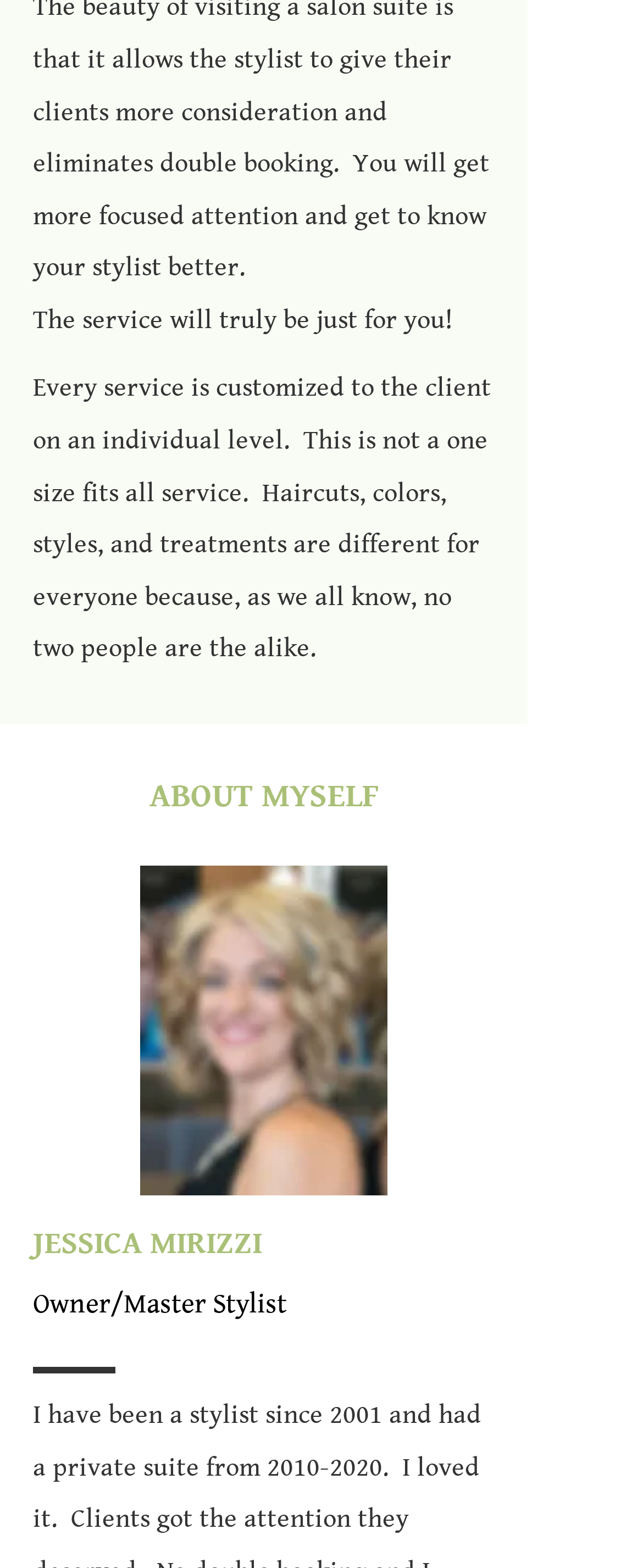Please answer the following question using a single word or phrase: 
What is the profession of Jessica Mirizzi?

Stylist